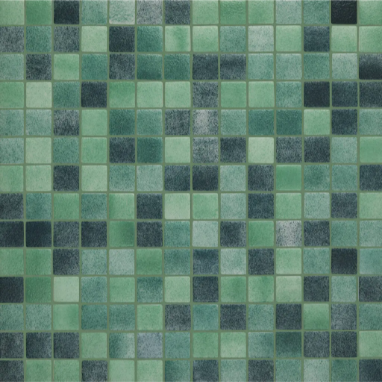Use the details in the image to answer the question thoroughly: 
What is the arrangement of the tiles in the pattern?

The caption states that the tiles are arranged in a grid format, which implies a structured and organized layout of the tiles.